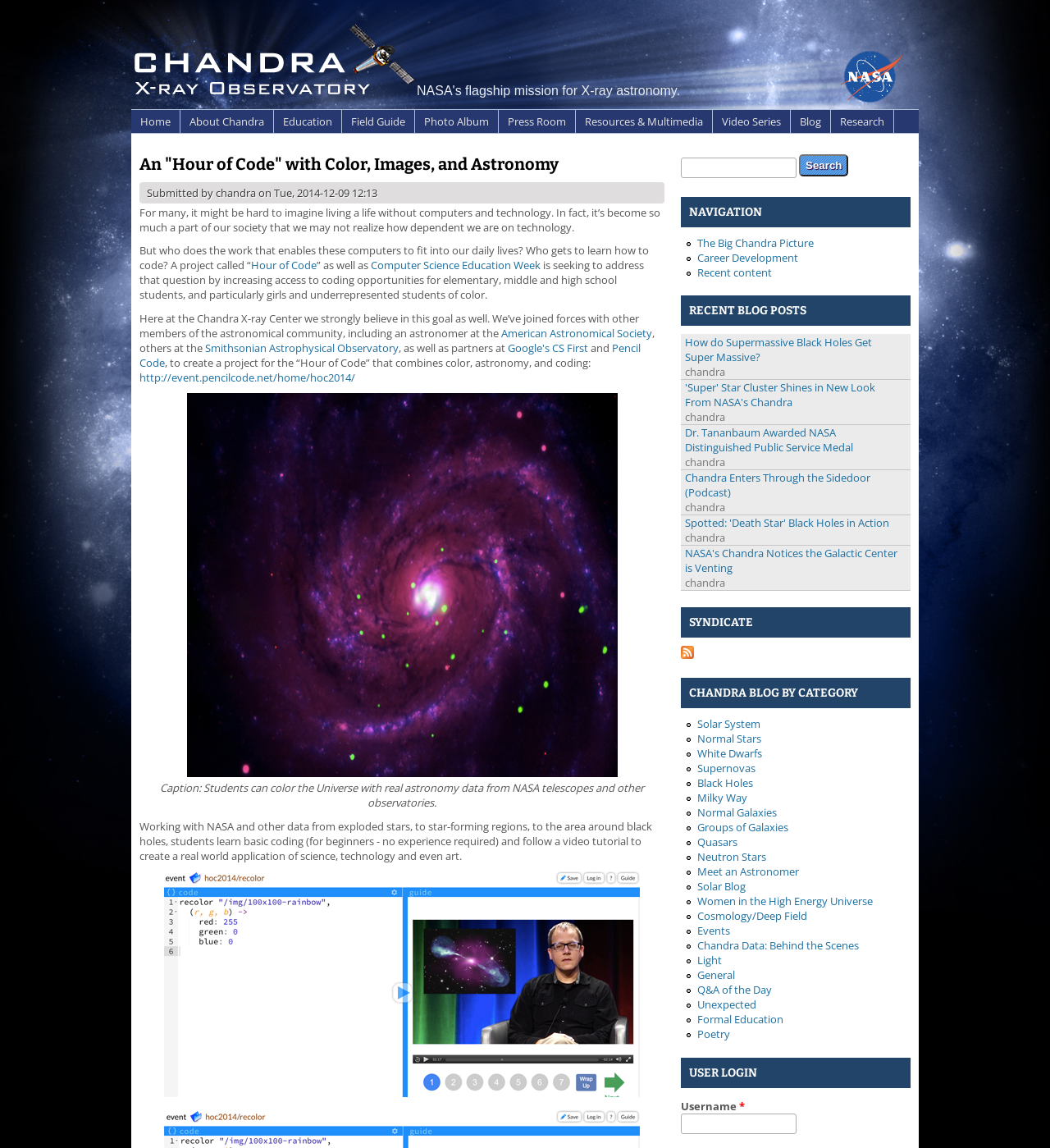Please find and generate the text of the main header of the webpage.

An "Hour of Code" with Color, Images, and Astronomy